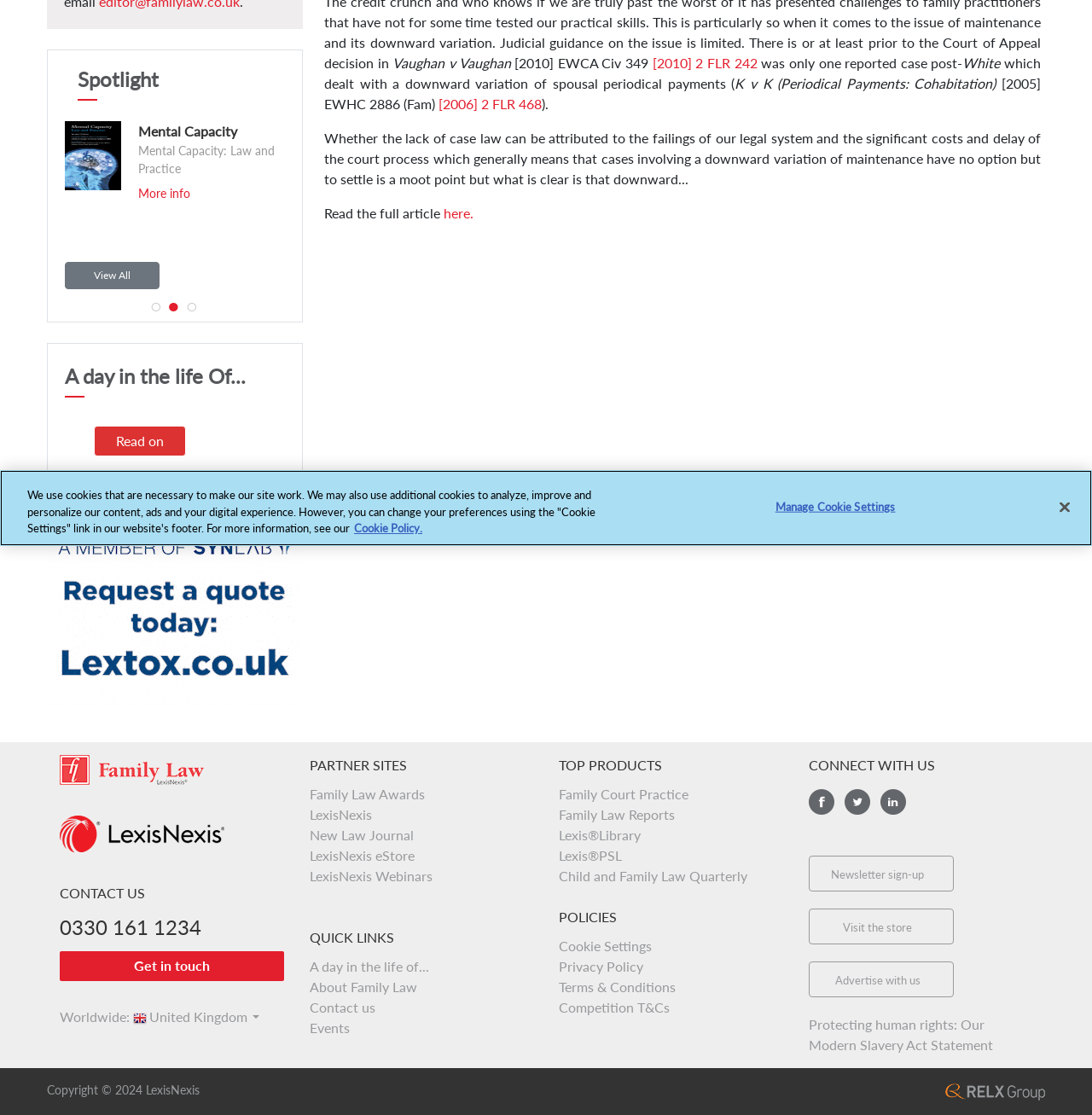Given the element description "[2006] 2 FLR 468" in the screenshot, predict the bounding box coordinates of that UI element.

[0.402, 0.086, 0.496, 0.1]